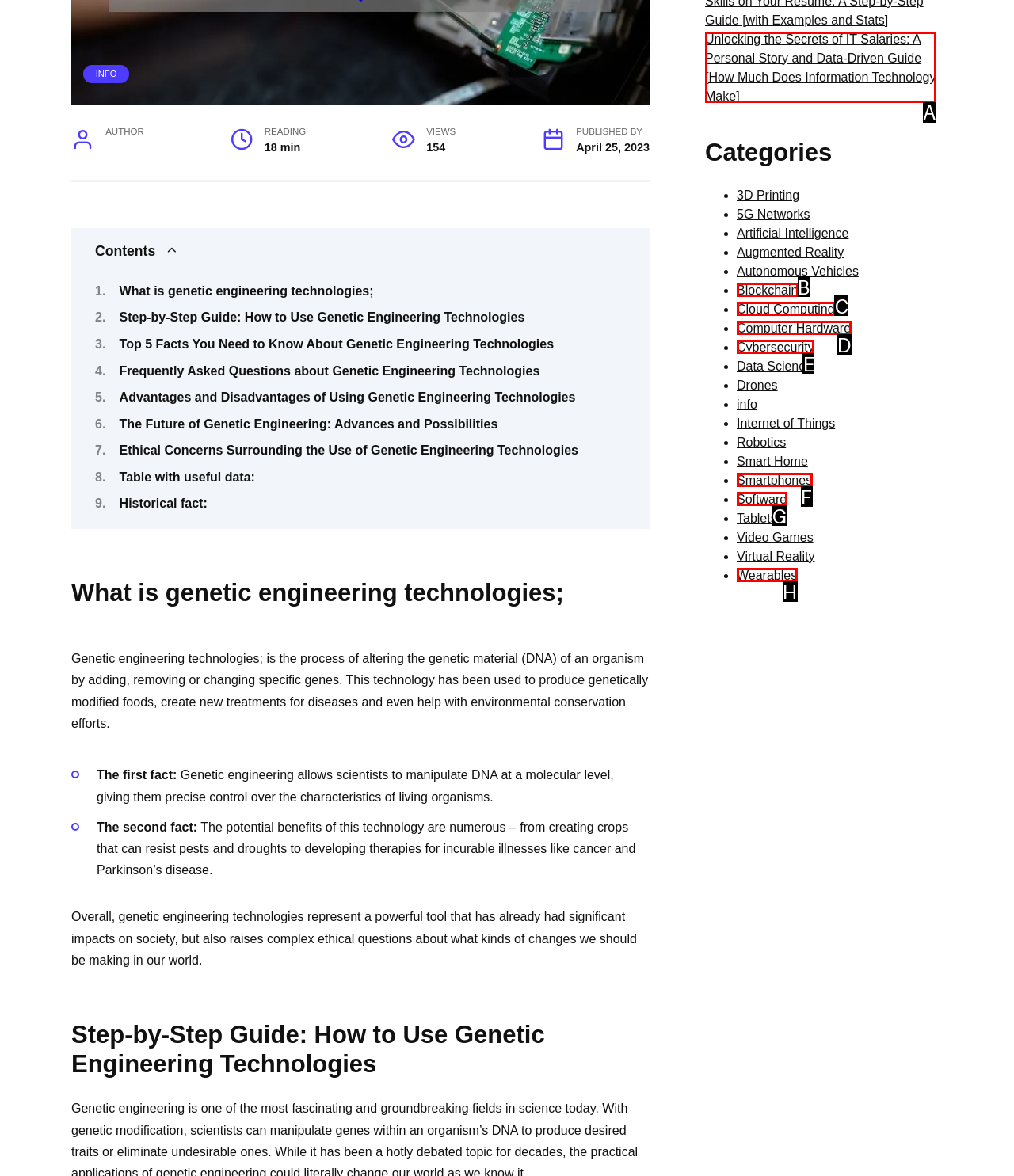Find the option that matches this description: Computer Hardware
Provide the corresponding letter directly.

D